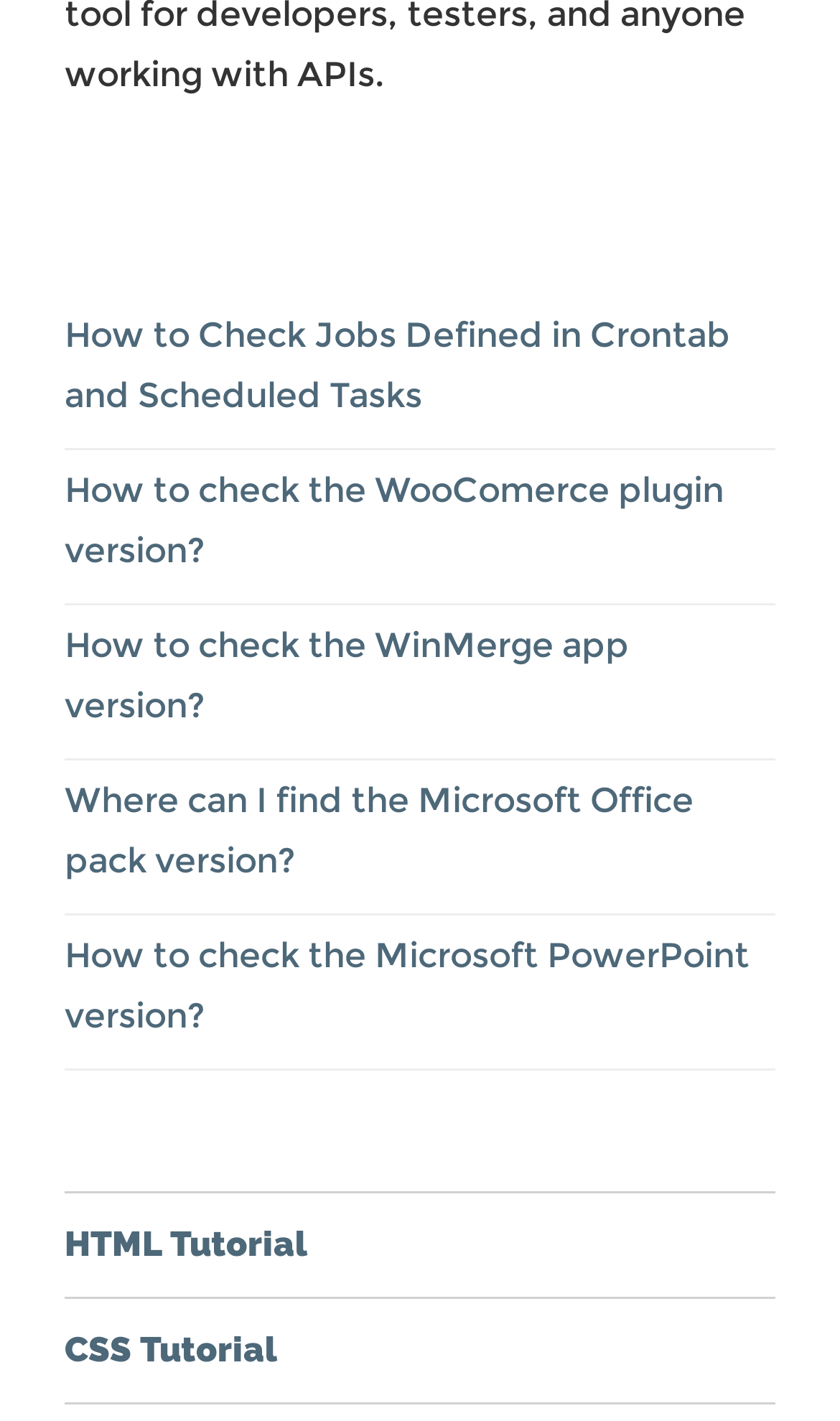What is the topic of the first link?
Please look at the screenshot and answer using one word or phrase.

Crontab and Scheduled Tasks